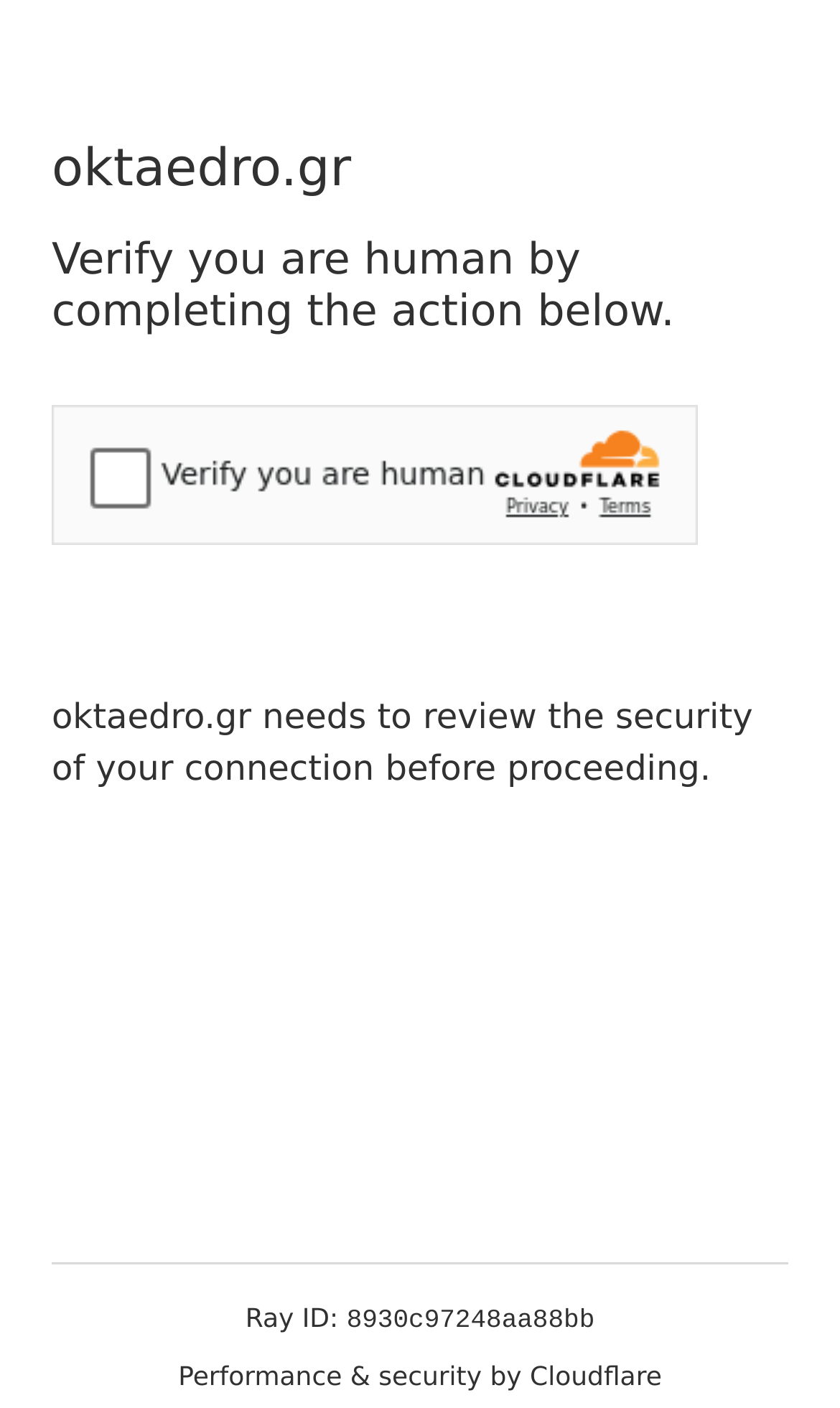Given the content of the image, can you provide a detailed answer to the question?
What is the user required to do?

The heading element on the page reads 'Verify you are human by completing the action below.', indicating that the user is required to complete the action below to verify that they are human.